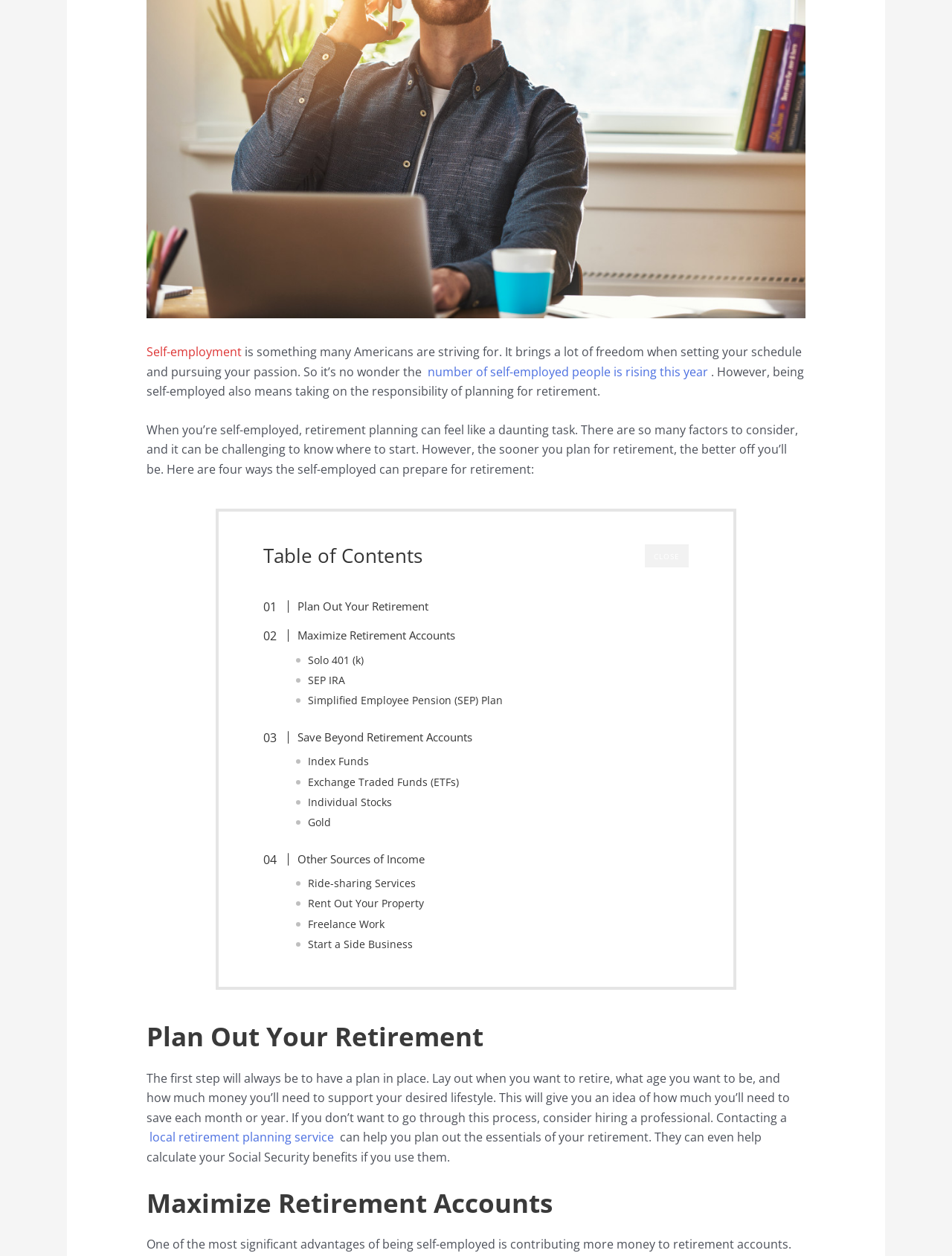Give the bounding box coordinates for the element described as: "brand reputation".

None